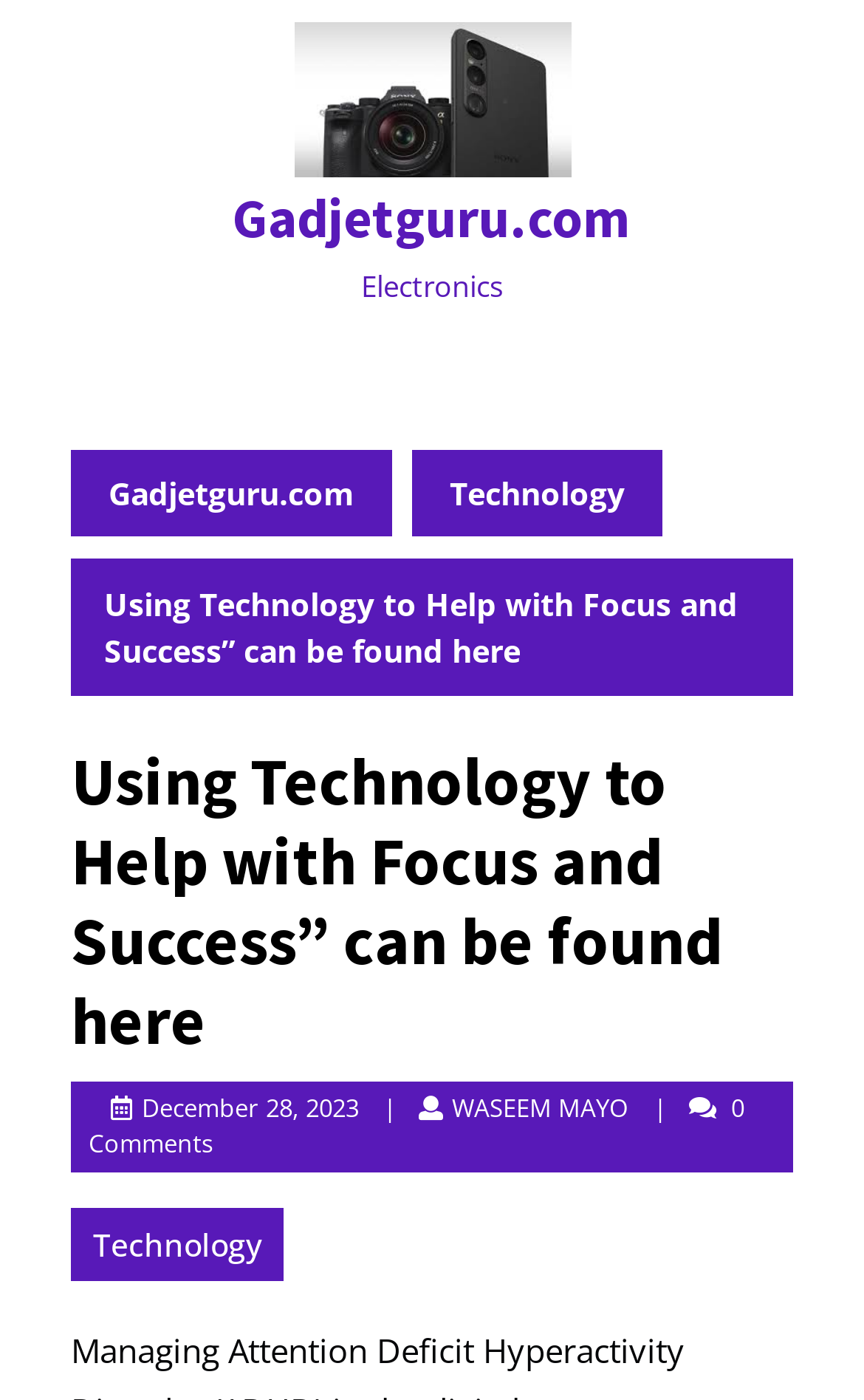Explain in detail what you observe on this webpage.

The webpage appears to be a blog post or article about managing Attention Deficit Hyperactivity Disorder (ADHD) in the digital age. At the top of the page, there is a logo or icon of "Gadjetguru.com" with a link to the website, accompanied by a text link to the same website. 

Below the logo, there are two main sections. On the left, there is a menu or category list with links to "Electronics" and "Technology". On the right, there is a main content area with a heading that reads "Using Technology to Help with Focus and Success” can be found here". 

Under the heading, there is a subheading or meta description that mentions the challenges of managing ADHD in a time dominated by technological breakthroughs. 

Further down, there is a publication date "December 28, 2023", followed by a separator or divider symbol "|", and then the author's name "WASEEM MAYO WASEEM MAYO" with a link to their profile or page. 

At the bottom of the main content area, there is a comment section with a text indicating "0 Comments". There is also another link to the "Technology" category on the bottom left.